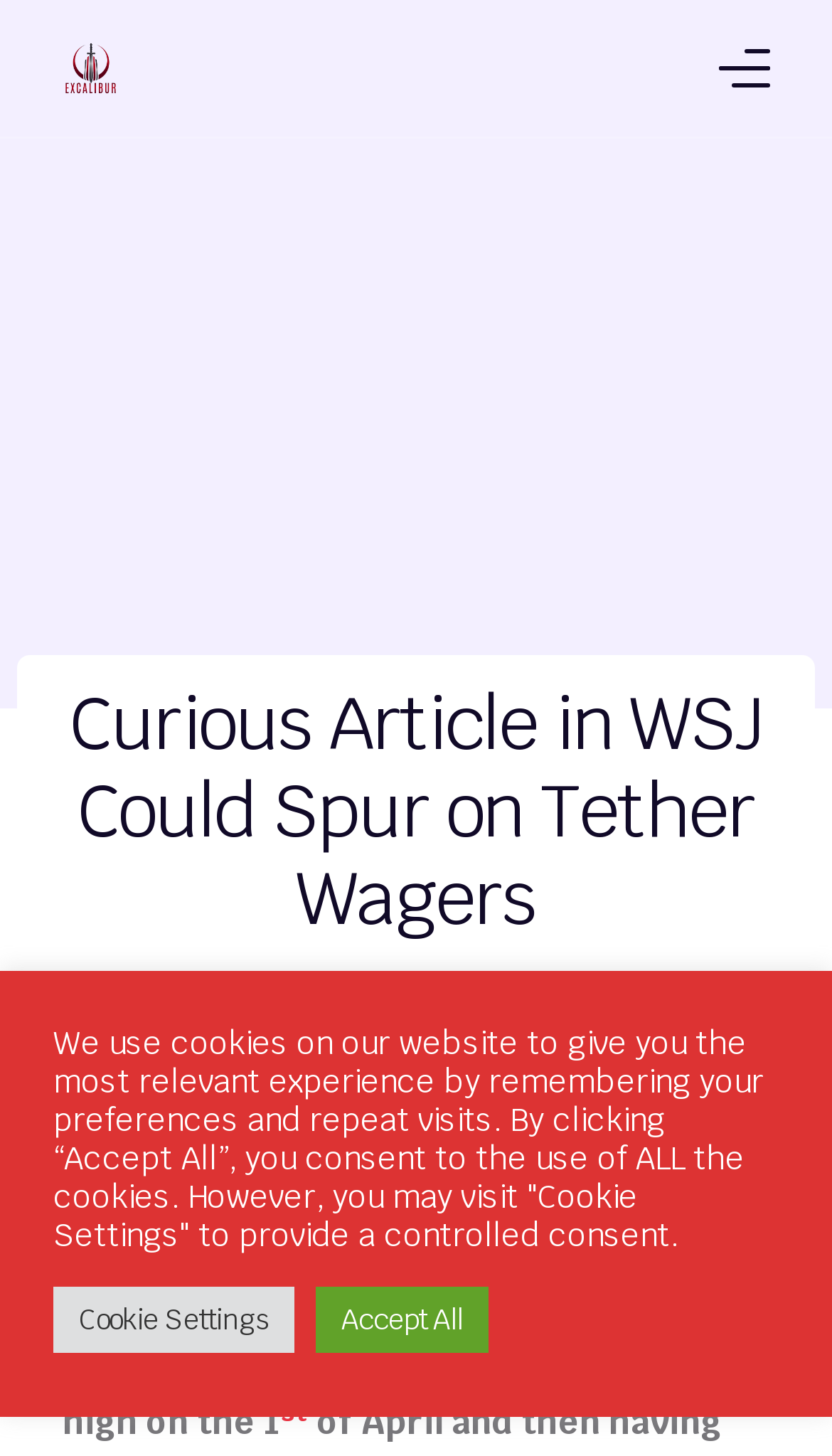Kindly determine the bounding box coordinates for the clickable area to achieve the given instruction: "Read the Technical Analysis article".

[0.349, 0.735, 0.651, 0.756]